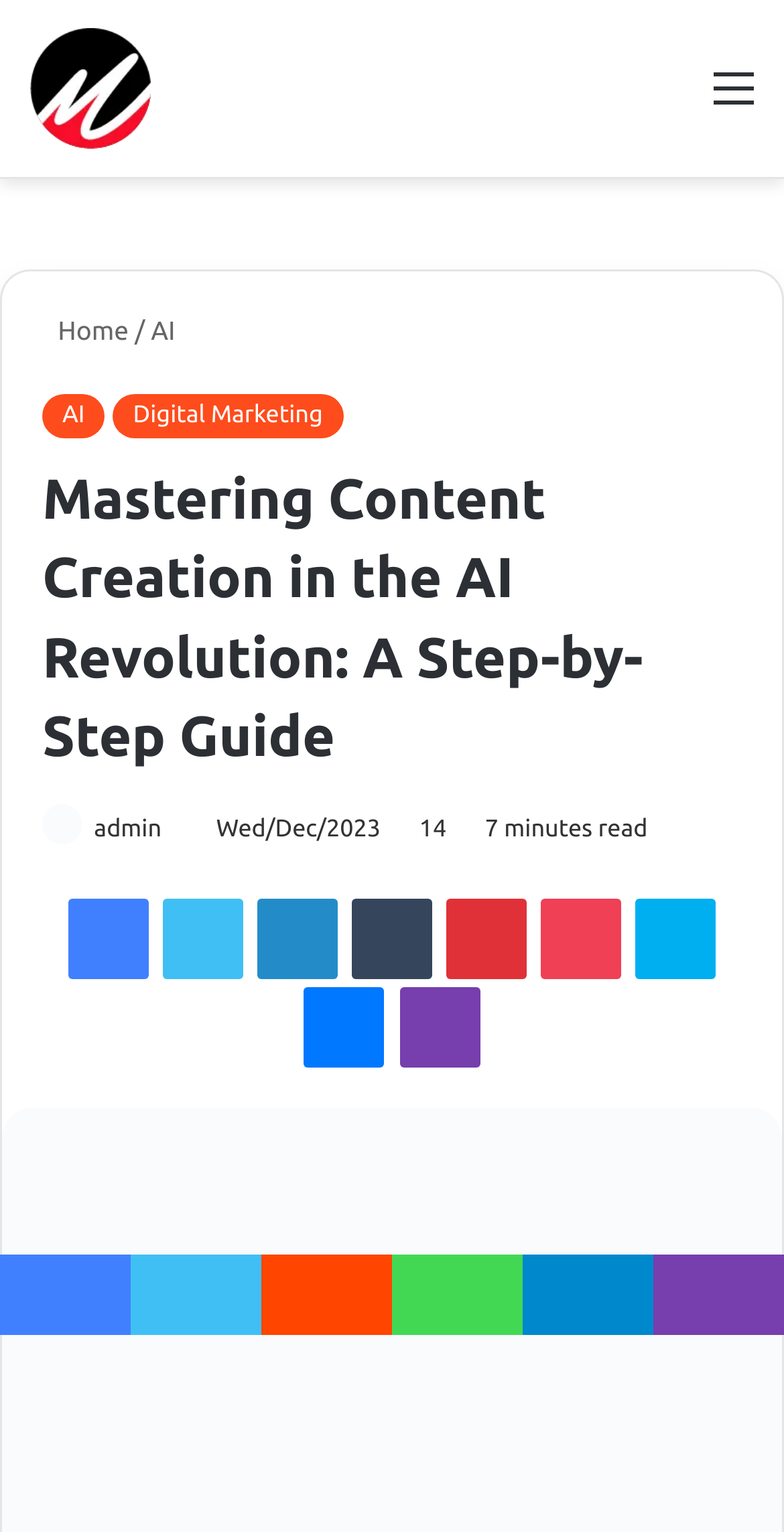Locate the bounding box coordinates of the segment that needs to be clicked to meet this instruction: "Visit the AI page".

[0.211, 0.207, 0.242, 0.226]